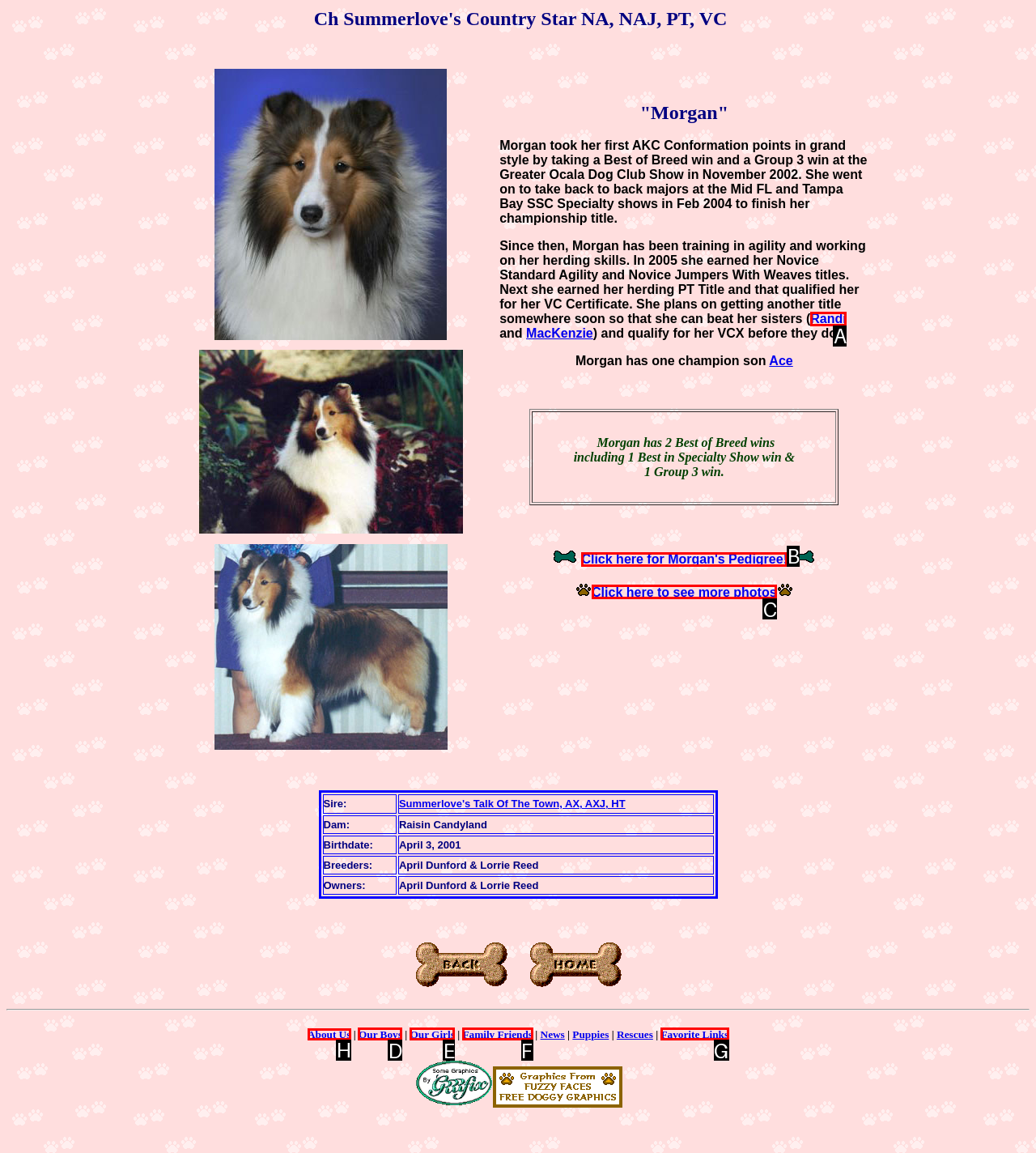Identify the letter of the UI element you should interact with to perform the task: Go to About Us page
Reply with the appropriate letter of the option.

H